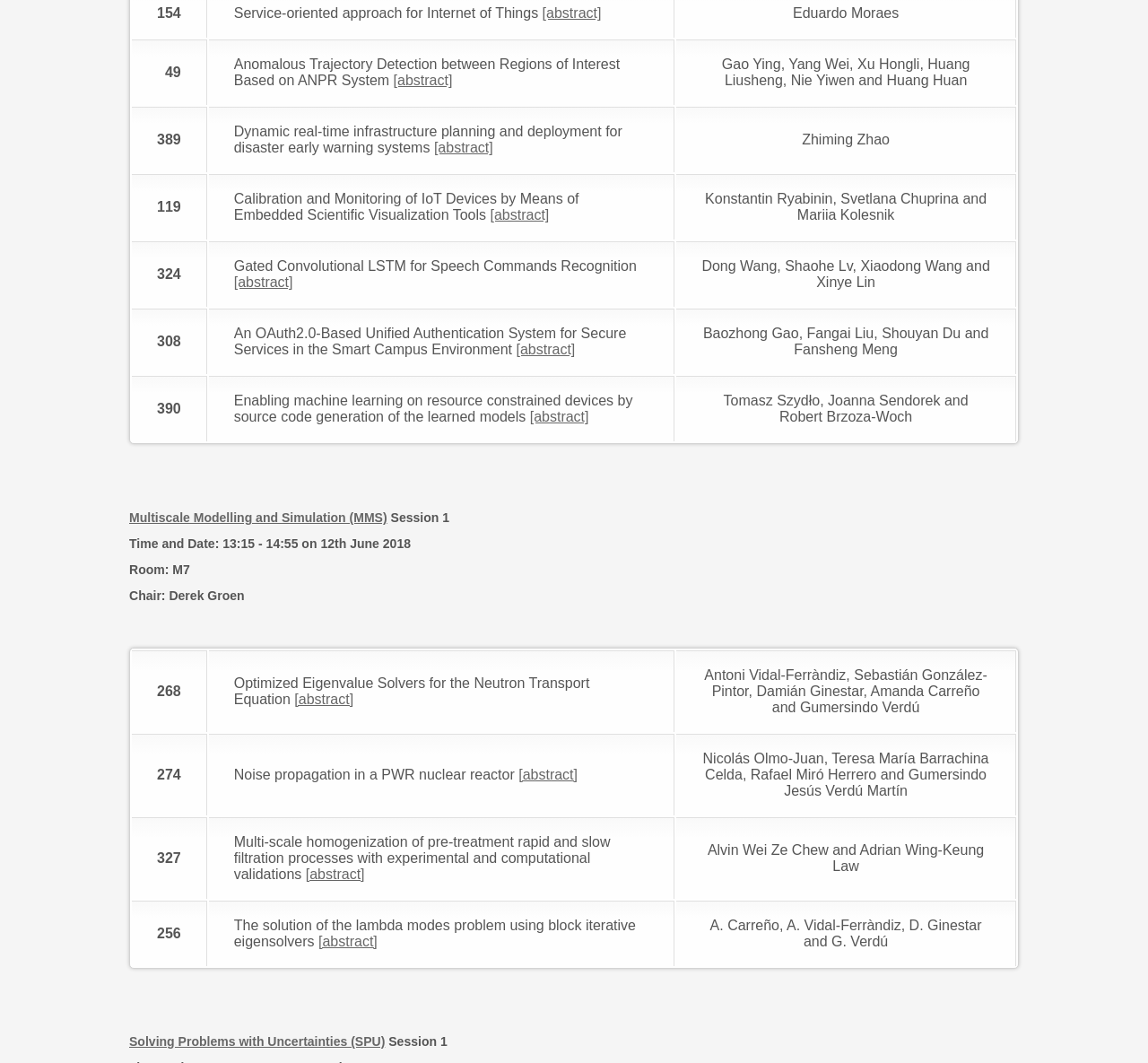Refer to the image and provide an in-depth answer to the question:
Who is the chair of the MMS session?

I looked for the heading that mentions the chair, which is 'Chair: Derek Groen'. This heading is associated with the 'Multiscale Modelling and Simulation (MMS) Session 1' heading, so the chair of the MMS session is Derek Groen.